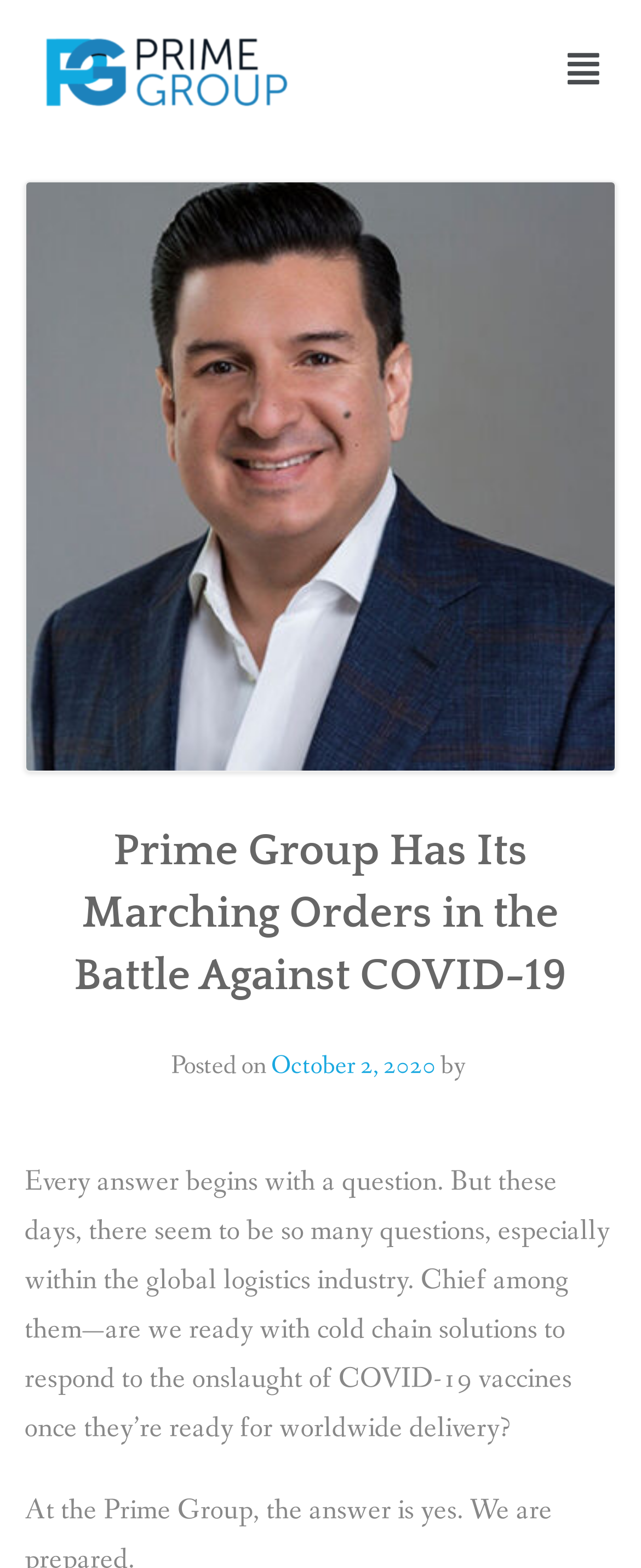Explain the webpage's design and content in an elaborate manner.

The webpage appears to be an article or blog post from Prime Group, an international cargo and logistics services company. At the top left of the page, there is a link to the company's homepage, accompanied by a Prime Group logo. To the right of this, there is a menu button.

Below the top section, there is a large image of the CEO, which takes up most of the width of the page. Above the image, there is a header section that contains the title of the article, "Prime Group Has Its Marching Orders in the Battle Against COVID-19". The title is followed by the date "October 2, 2020", which is a link.

The main content of the article begins below the header section. The first paragraph of text reads, "Every answer begins with a question. But these days, there seem to be so many questions, especially within the global logistics industry. Chief among them—are we". The second paragraph continues, "ready with cold chain solutions to respond to the onslaught of COVID-19 vaccines once they’re ready for worldwide delivery?"